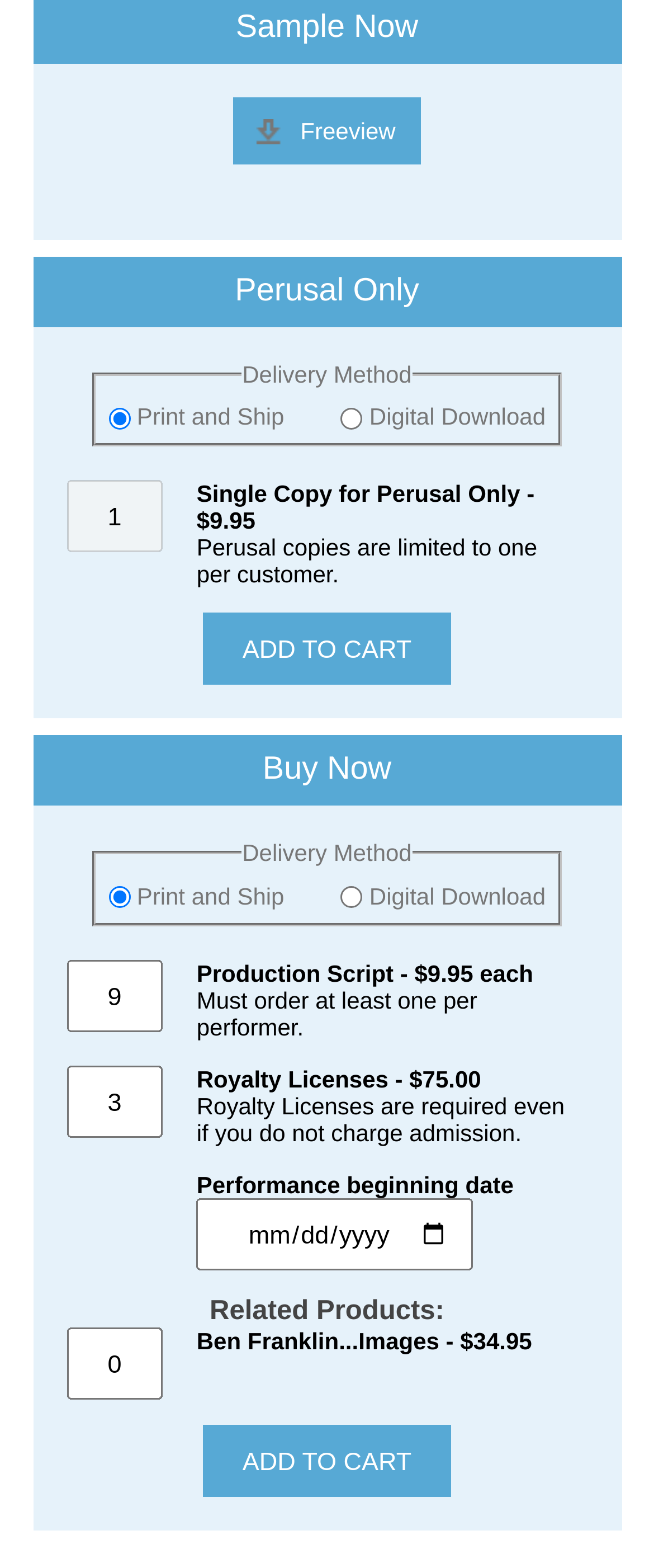What is the default delivery method?
Kindly offer a comprehensive and detailed response to the question.

The default delivery method is 'Print and Ship' as it is checked by default in the 'Delivery Method' section.